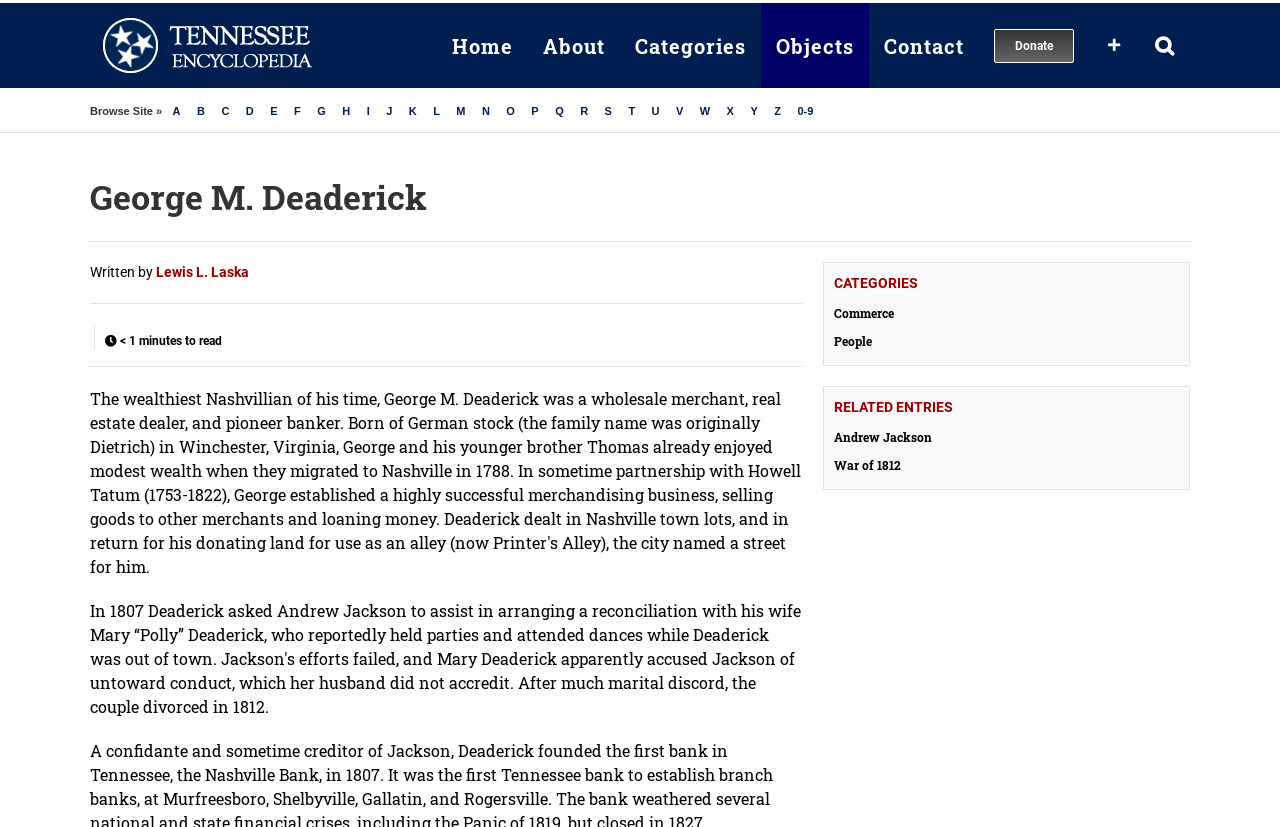Determine the bounding box coordinates for the clickable element to execute this instruction: "Browse site by letter A". Provide the coordinates as four float numbers between 0 and 1, i.e., [left, top, right, bottom].

[0.13, 0.12, 0.146, 0.149]